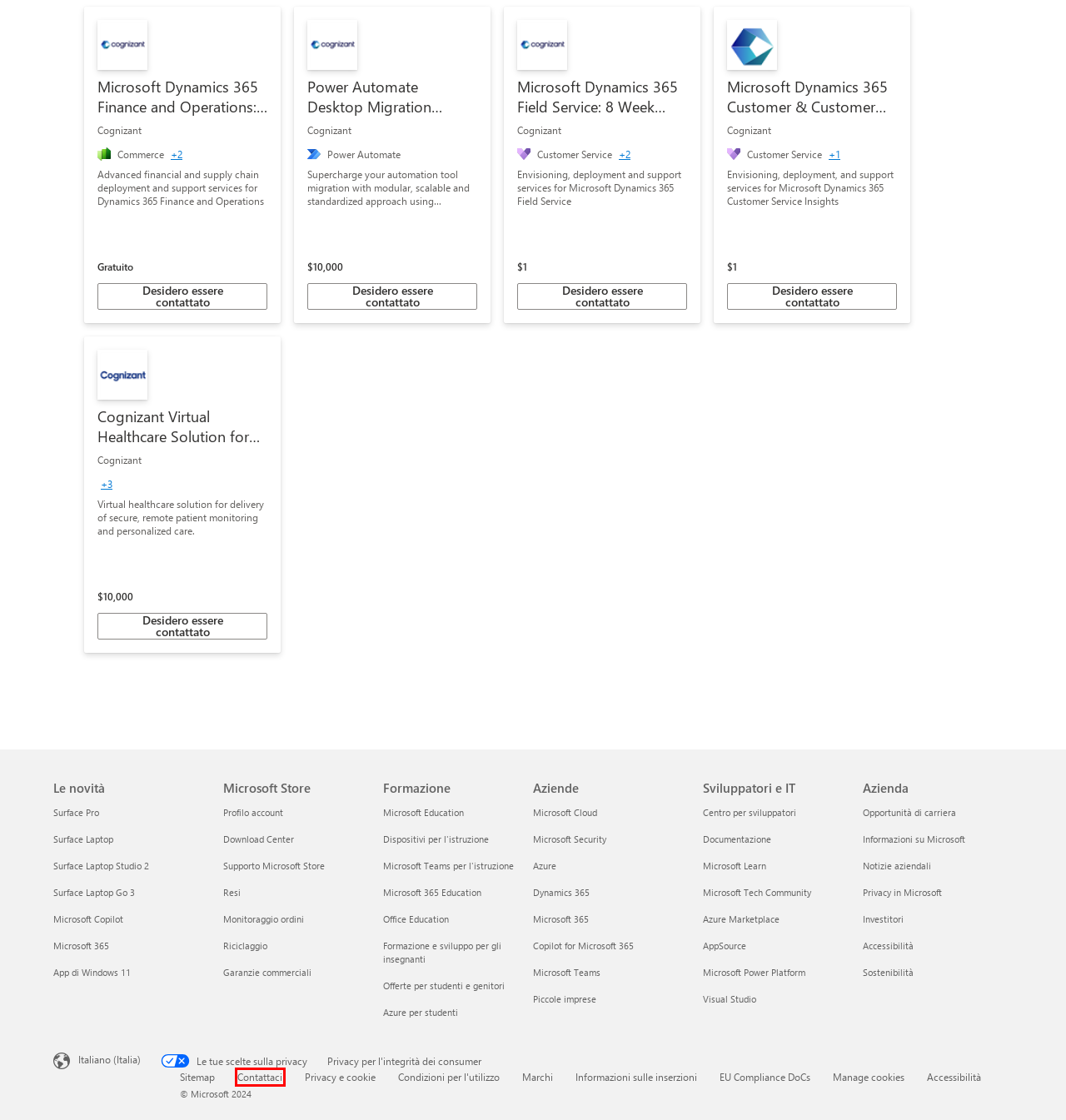Observe the provided screenshot of a webpage that has a red rectangle bounding box. Determine the webpage description that best matches the new webpage after clicking the element inside the red bounding box. Here are the candidates:
A. Applicazioni aziendali | Microsoft Dynamics 365
B. Scopri il nuovo Surface Laptop 7ª edizione, un Copilot+ PC | Microsoft Surface
C. Microsoft Developer
D. Customize Your Computer: Windows 11 Apps | Microsoft
E. Dichiarazioni di accessibilità - Microsoft
F. Contact Us - Microsoft Support
G. Scopri il nuovo Surface Pro 11ª edizione, un Copilot+ PC | Microsoft Surface
H. 技术文档 | Microsoft Learn

F